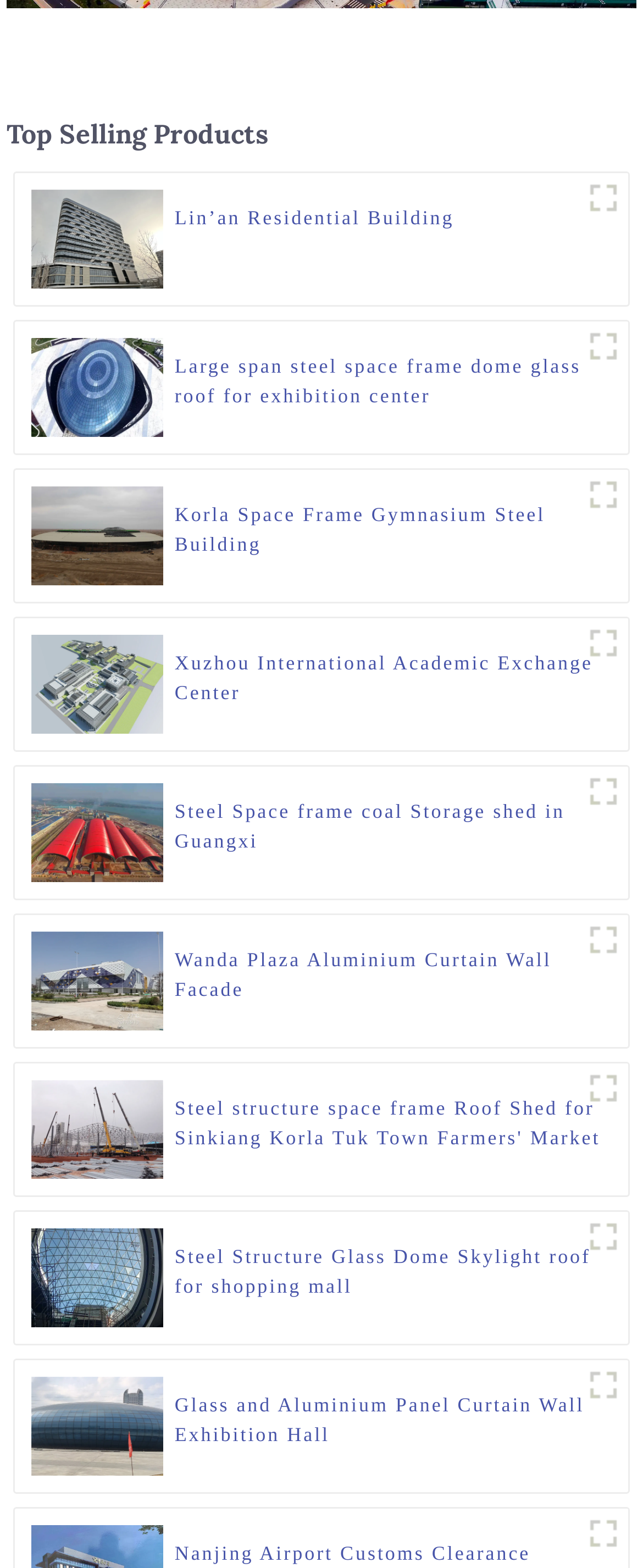Find the bounding box coordinates of the clickable area required to complete the following action: "See Steel Space frame coal Storage shed in Guangxi details".

[0.048, 0.523, 0.254, 0.537]